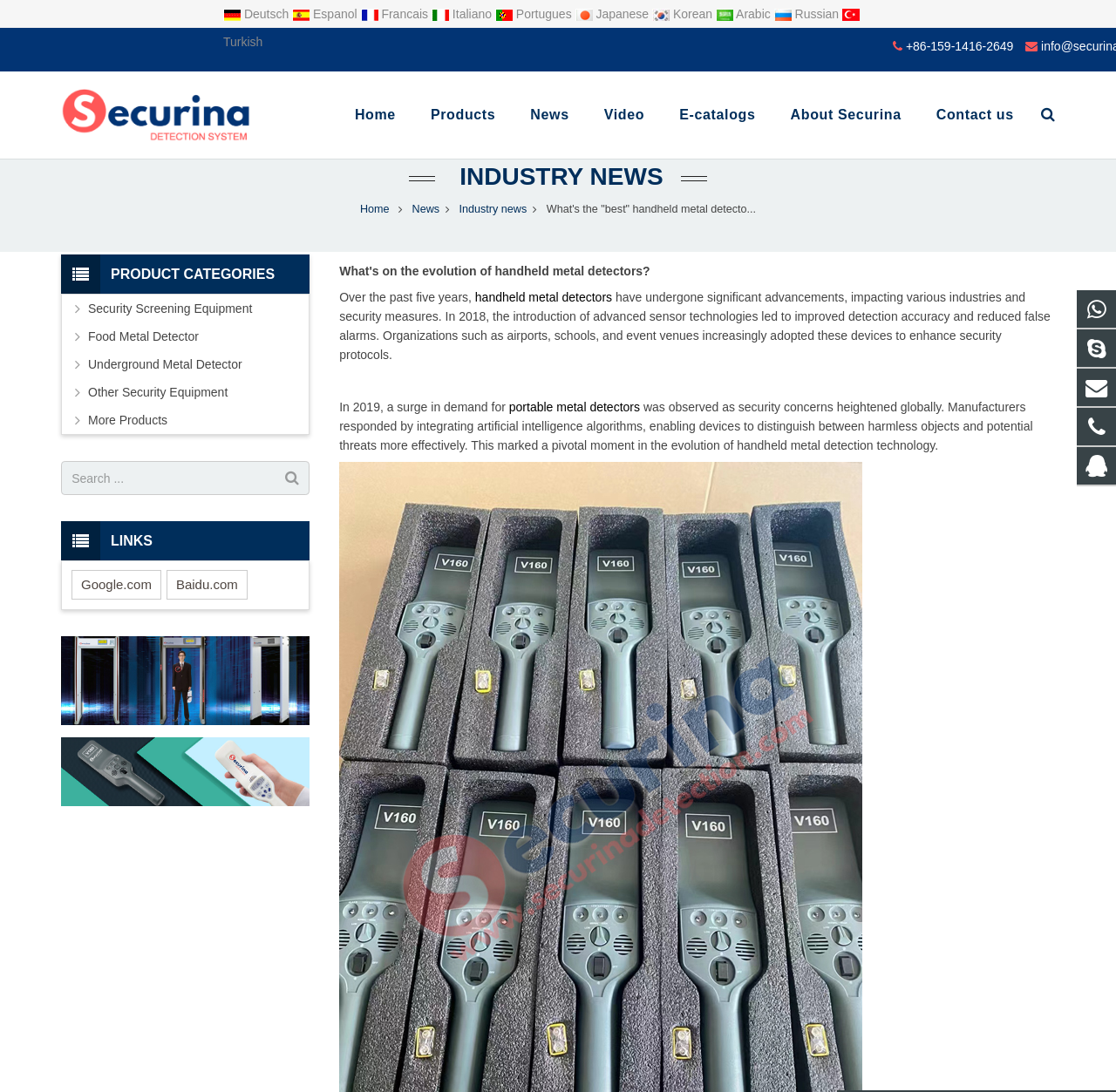Please identify the bounding box coordinates of the area that needs to be clicked to fulfill the following instruction: "Select Deutsch language."

[0.2, 0.006, 0.262, 0.019]